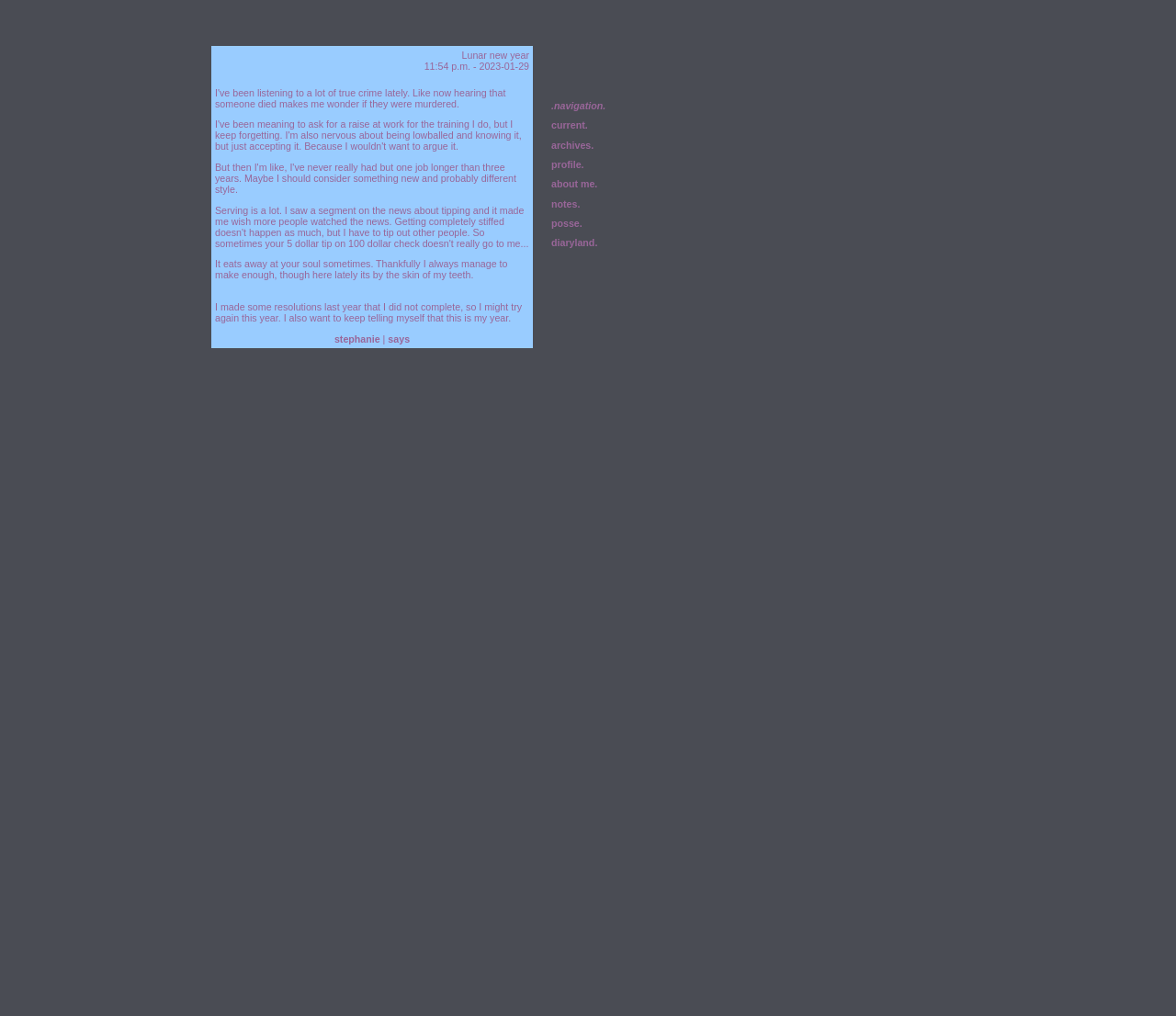Using the image as a reference, answer the following question in as much detail as possible:
What is the author's goal for the year?

The author mentions making resolutions and wanting to make the year a good one, suggesting that their goal is to have a successful and fulfilling year.